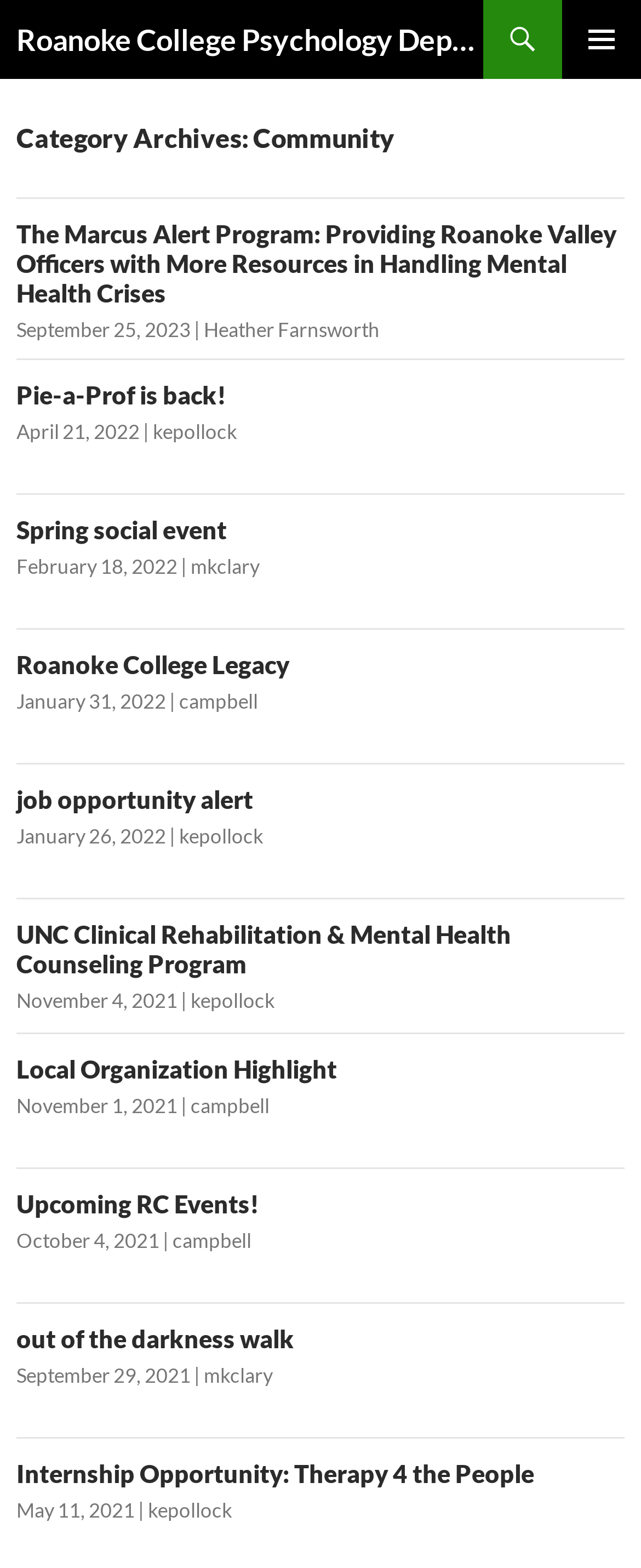Given the webpage screenshot, identify the bounding box of the UI element that matches this description: "Tom Sharp".

None